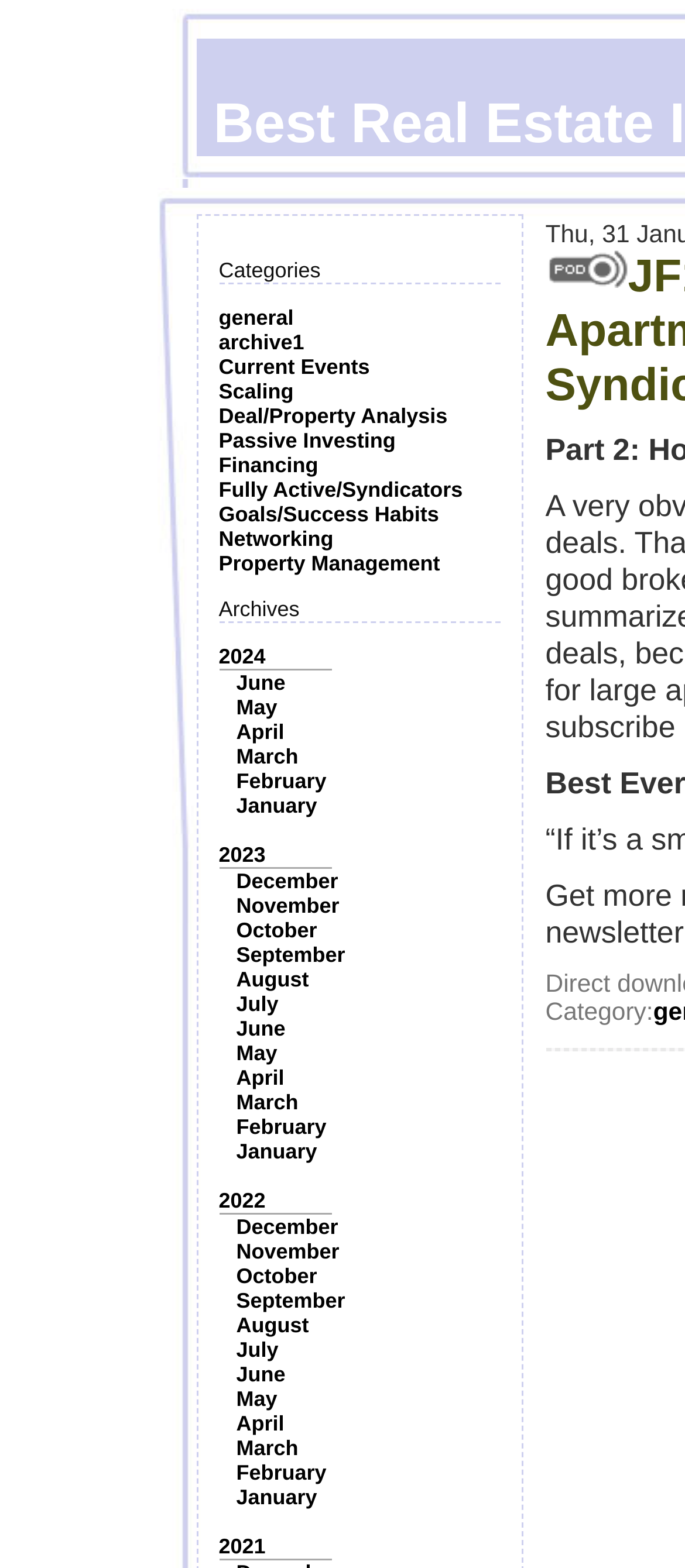What is the most recent year available in the archives?
We need a detailed and exhaustive answer to the question. Please elaborate.

I can see a section labeled 'Archives' with links to different years. The most recent year available is 2024, which is located at the top of the list.